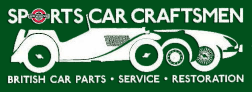What services does Sports Car Craftsmen provide?
Based on the screenshot, respond with a single word or phrase.

parts, service, restoration